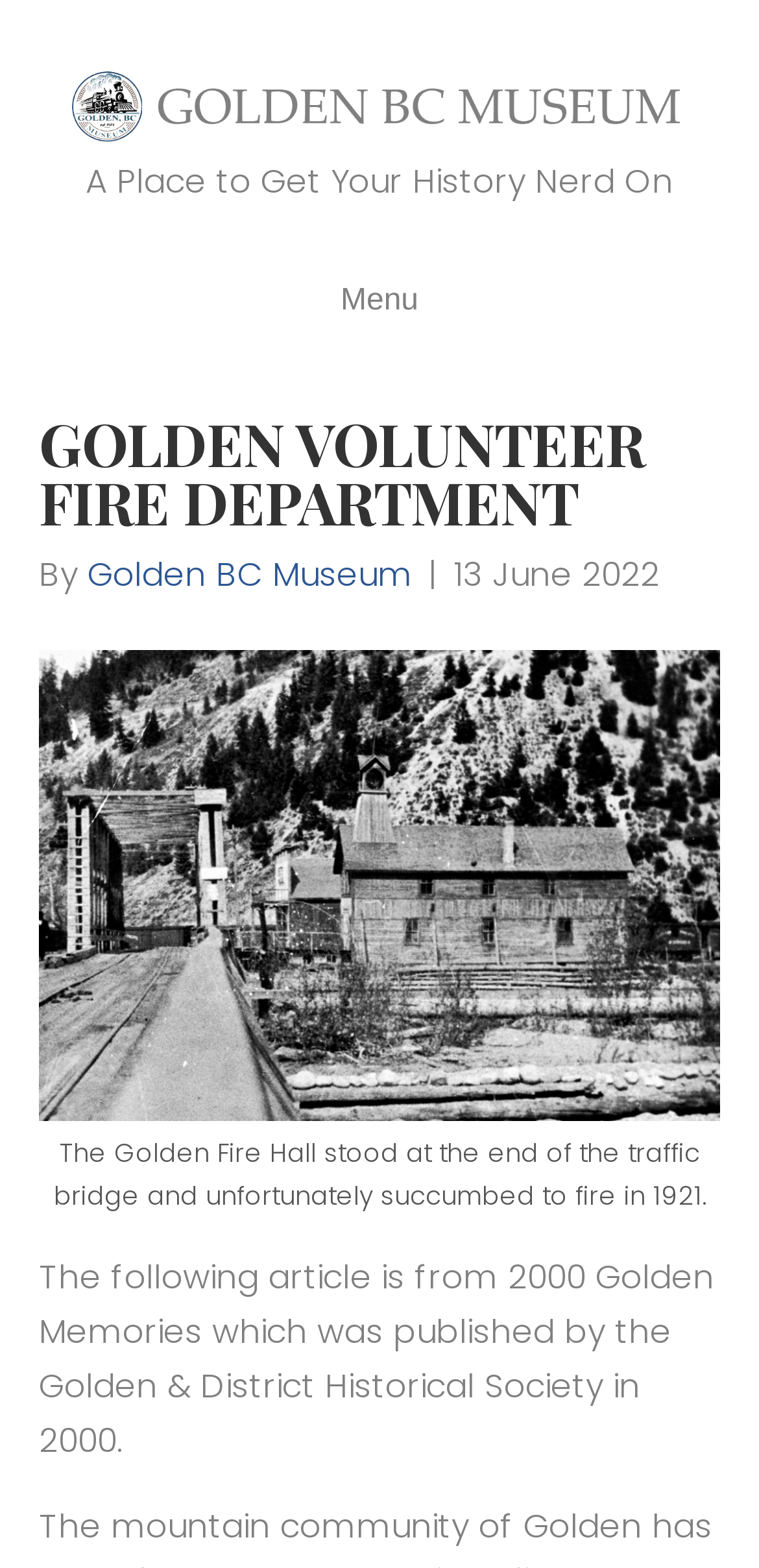Answer the following query with a single word or phrase:
When was the article '2000 Golden Memories' published?

2000